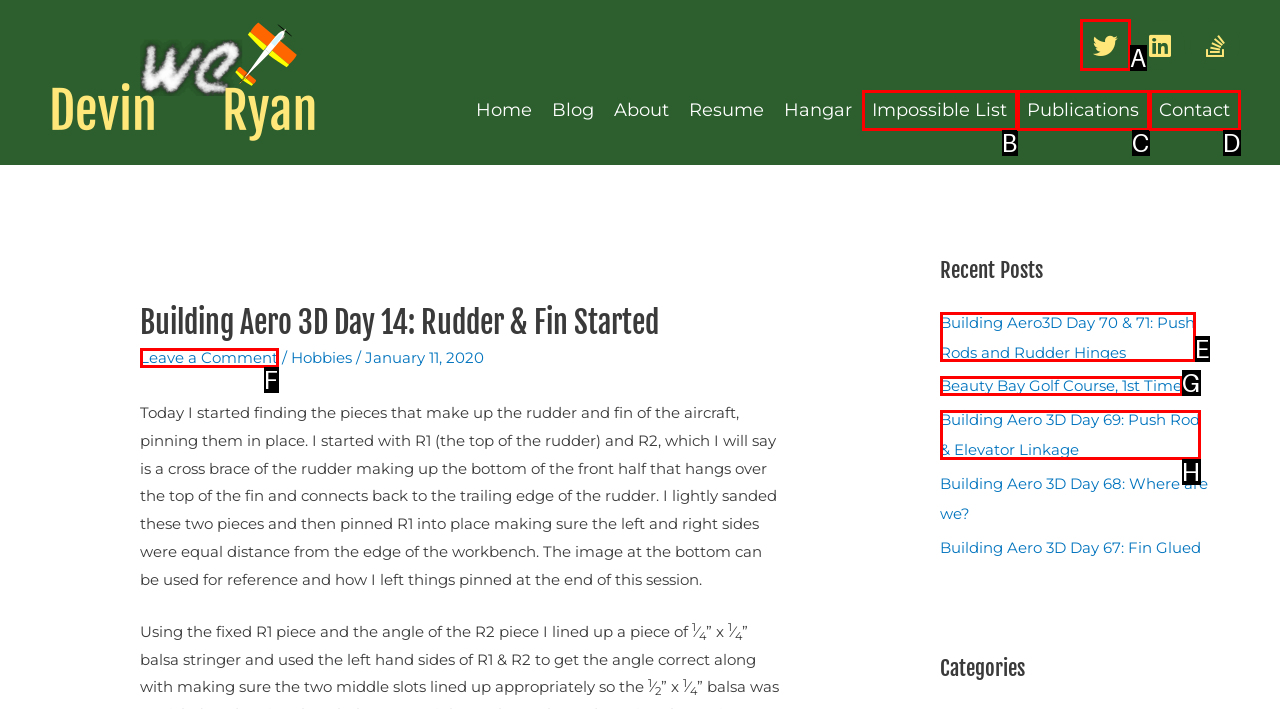Identify the HTML element to click to fulfill this task: Click on the Twitter link
Answer with the letter from the given choices.

A